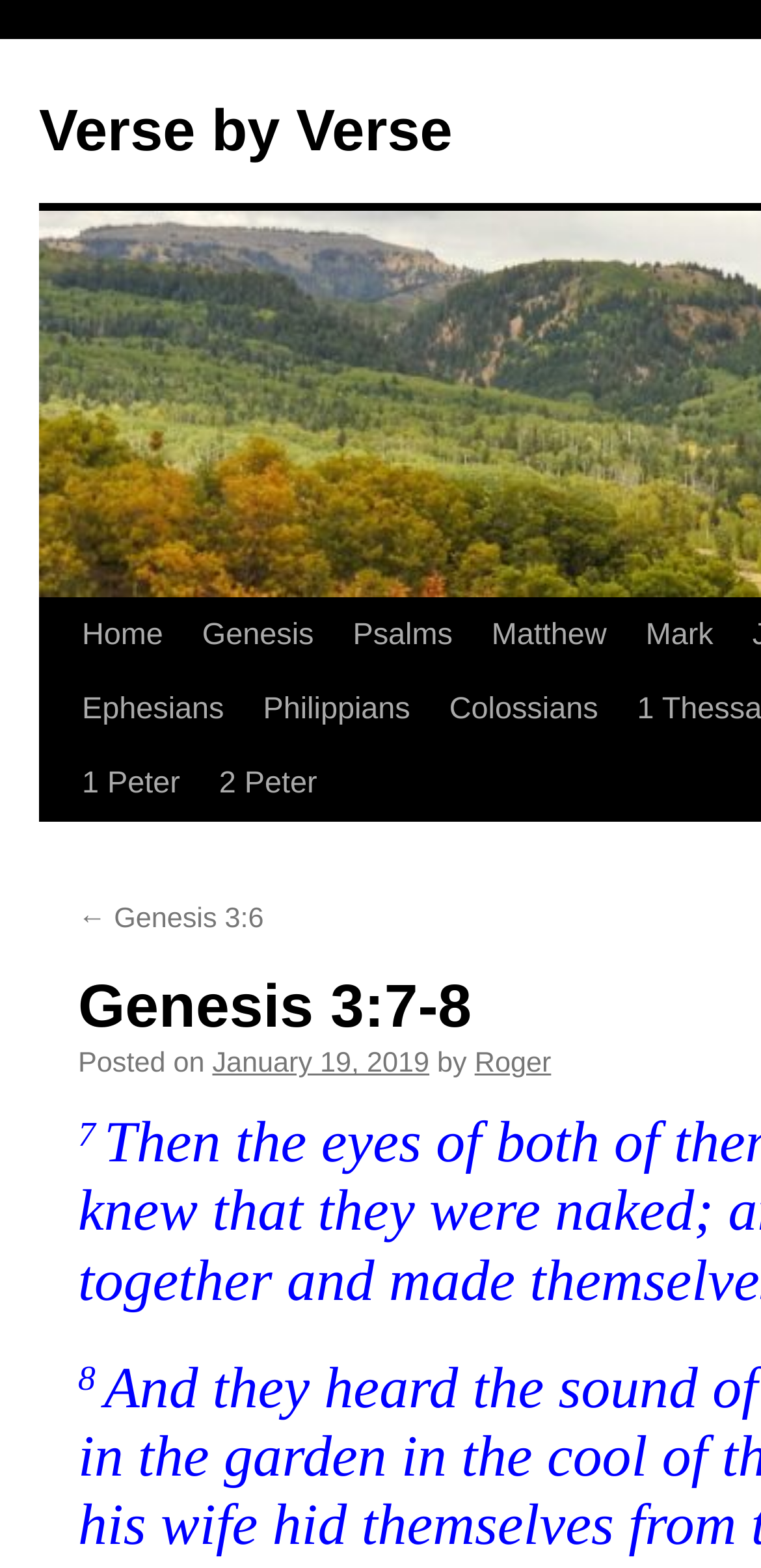What is the date of the post?
Look at the screenshot and respond with a single word or phrase.

January 19, 2019